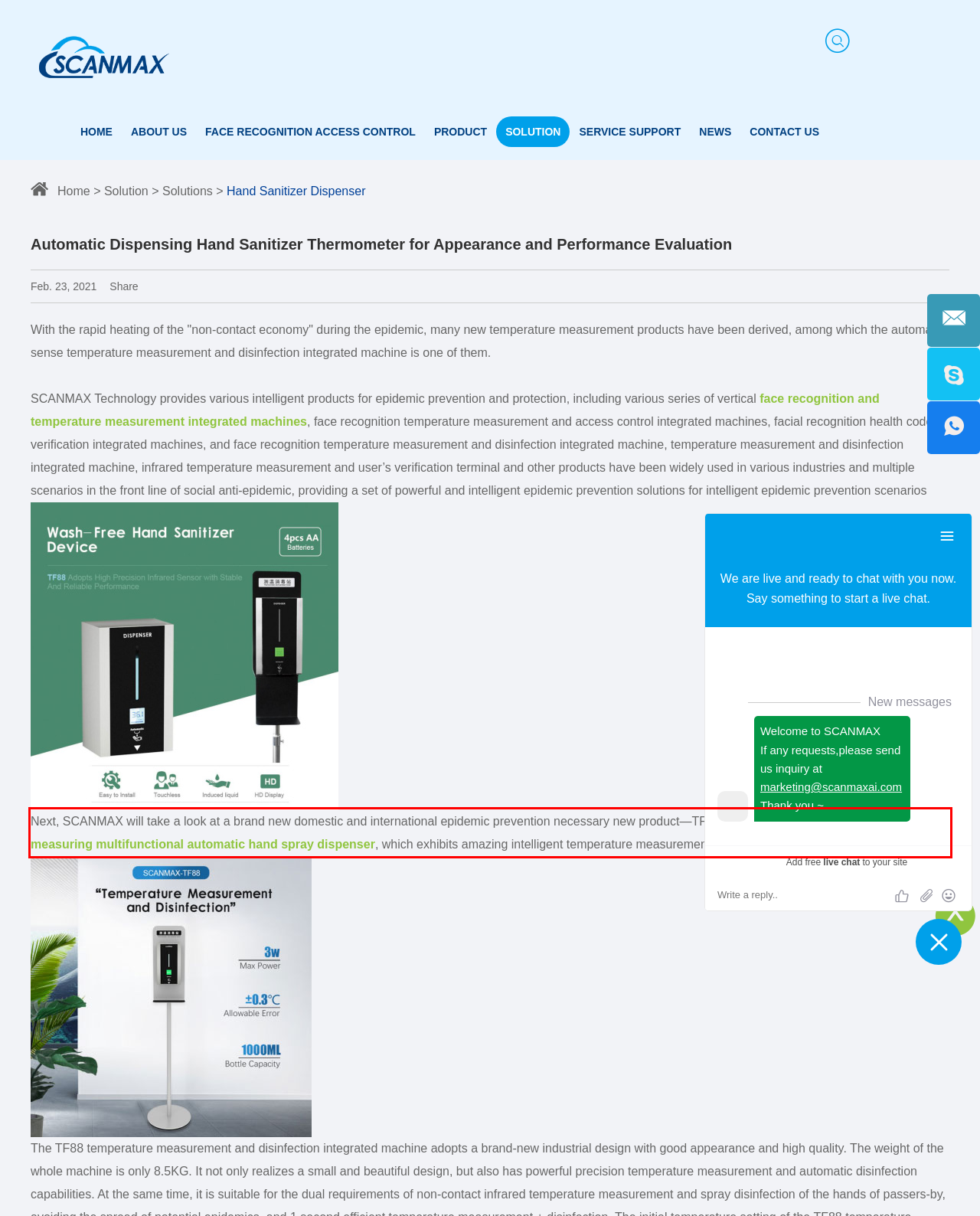Examine the webpage screenshot, find the red bounding box, and extract the text content within this marked area.

Next, SCANMAX will take a look at a brand new domestic and international epidemic prevention necessary new product—TF88 thermal sensor temperature measuring multifunctional automatic hand spray dispenser, which exhibits amazing intelligent temperature measurement and disinfection capabilities.